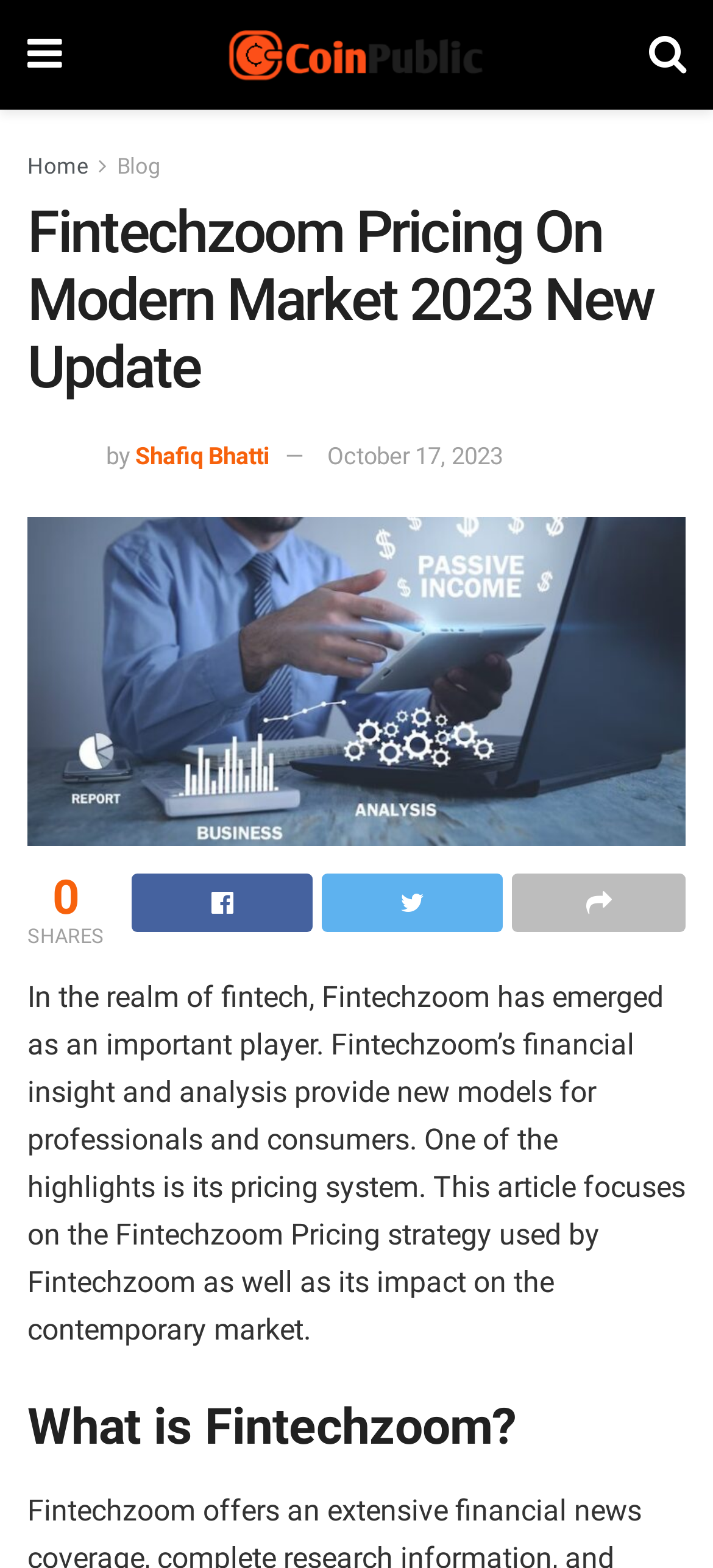Answer the question in one word or a short phrase:
What is the company mentioned in the article?

Fintechzoom